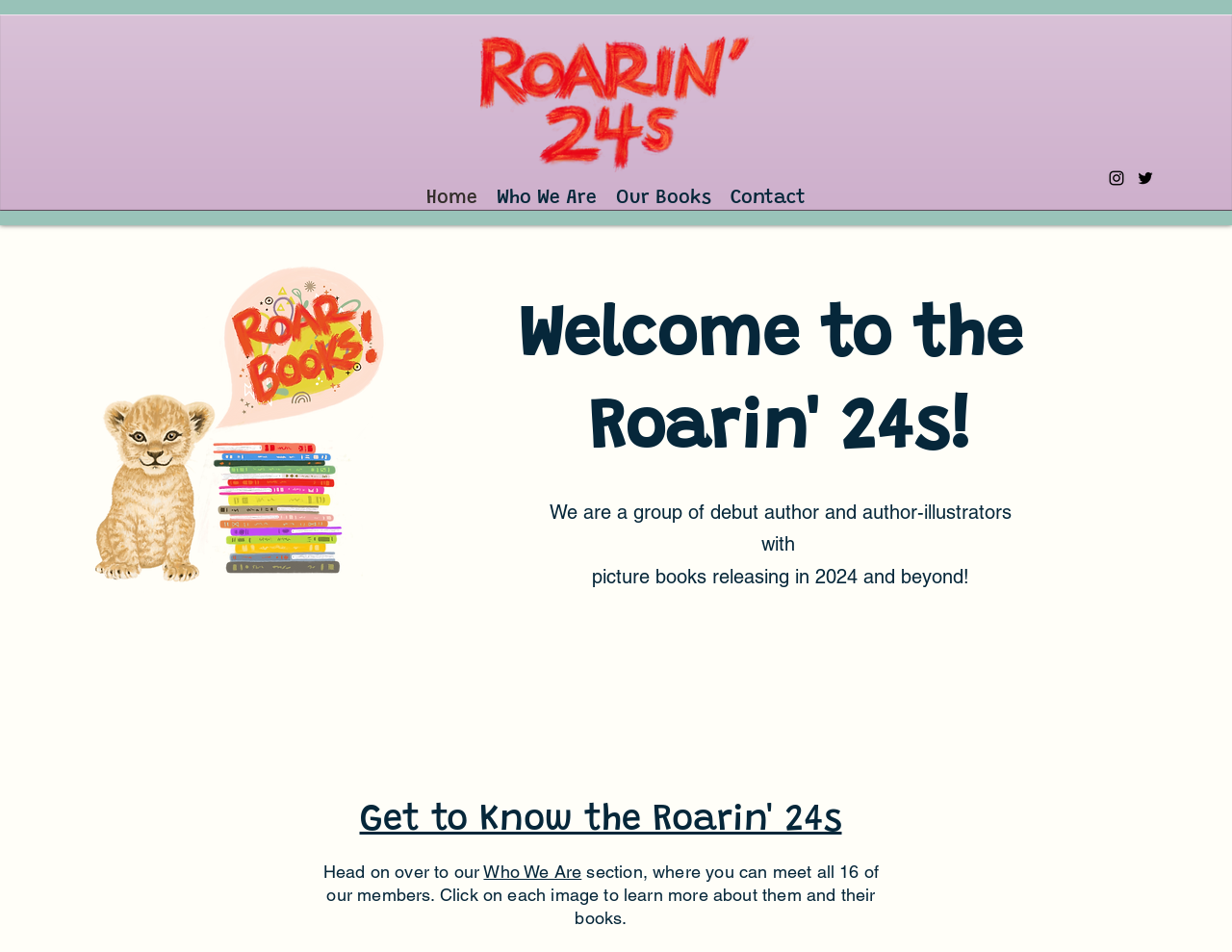How many members are in the Roarin' 24s group? Based on the screenshot, please respond with a single word or phrase.

16